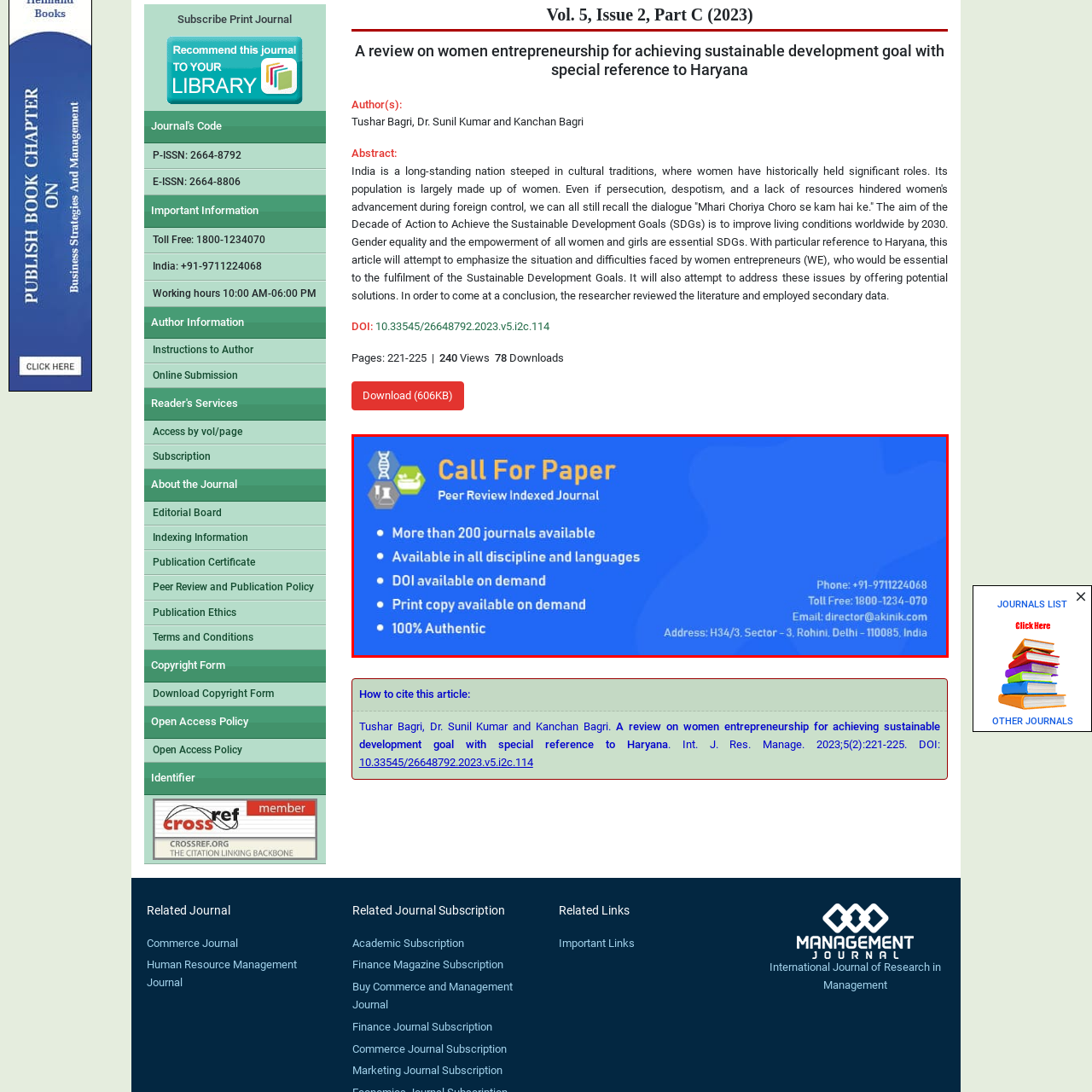What is provided on request?
Observe the image highlighted by the red bounding box and answer the question comprehensively.

The image highlights that a DOI (Digital Object Identifier) is provided on request, which is an important feature for authors considering publishing in the journal.